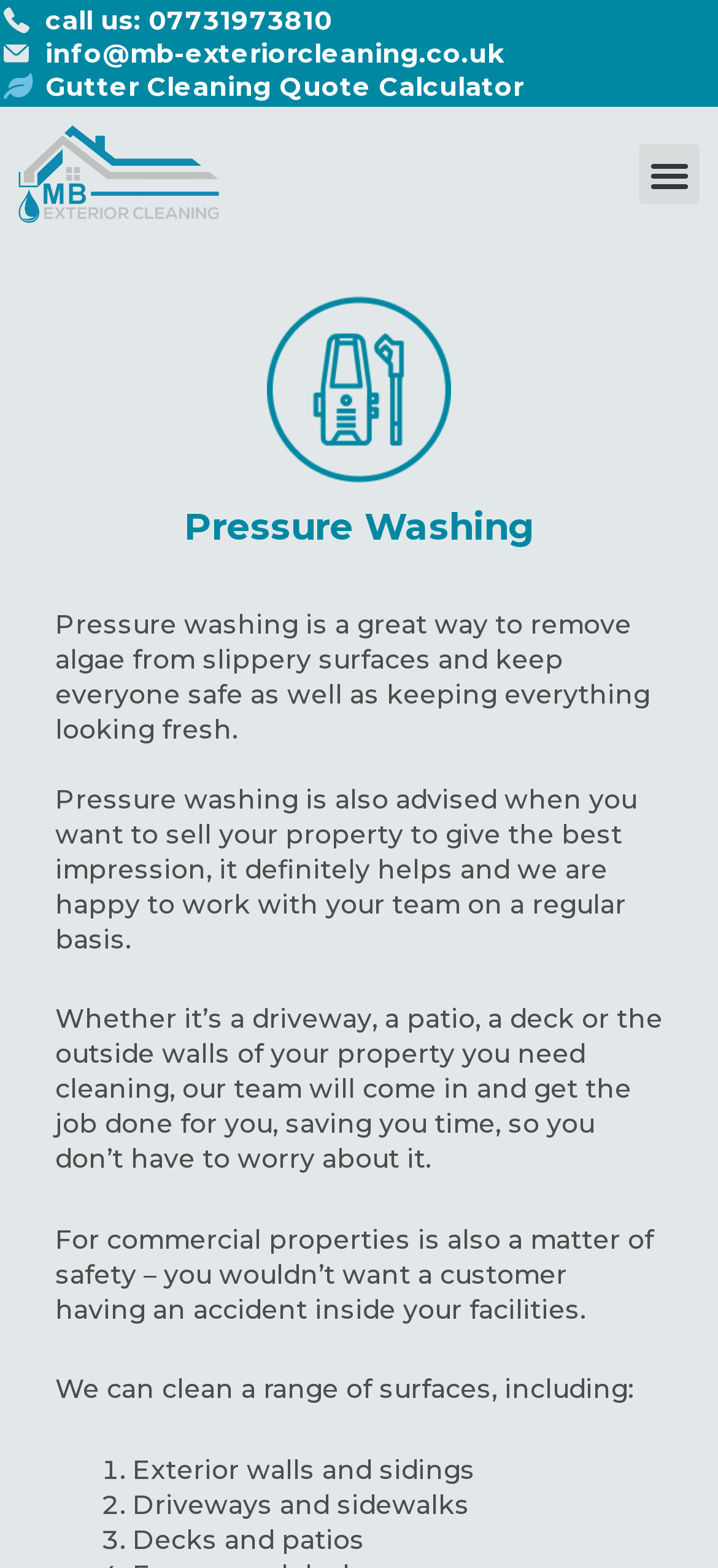What is the email address to contact?
Please answer the question as detailed as possible.

I found the email address by looking at the link element with the text 'info@mb-exteriorcleaning.co.uk' which is located at the top of the page.